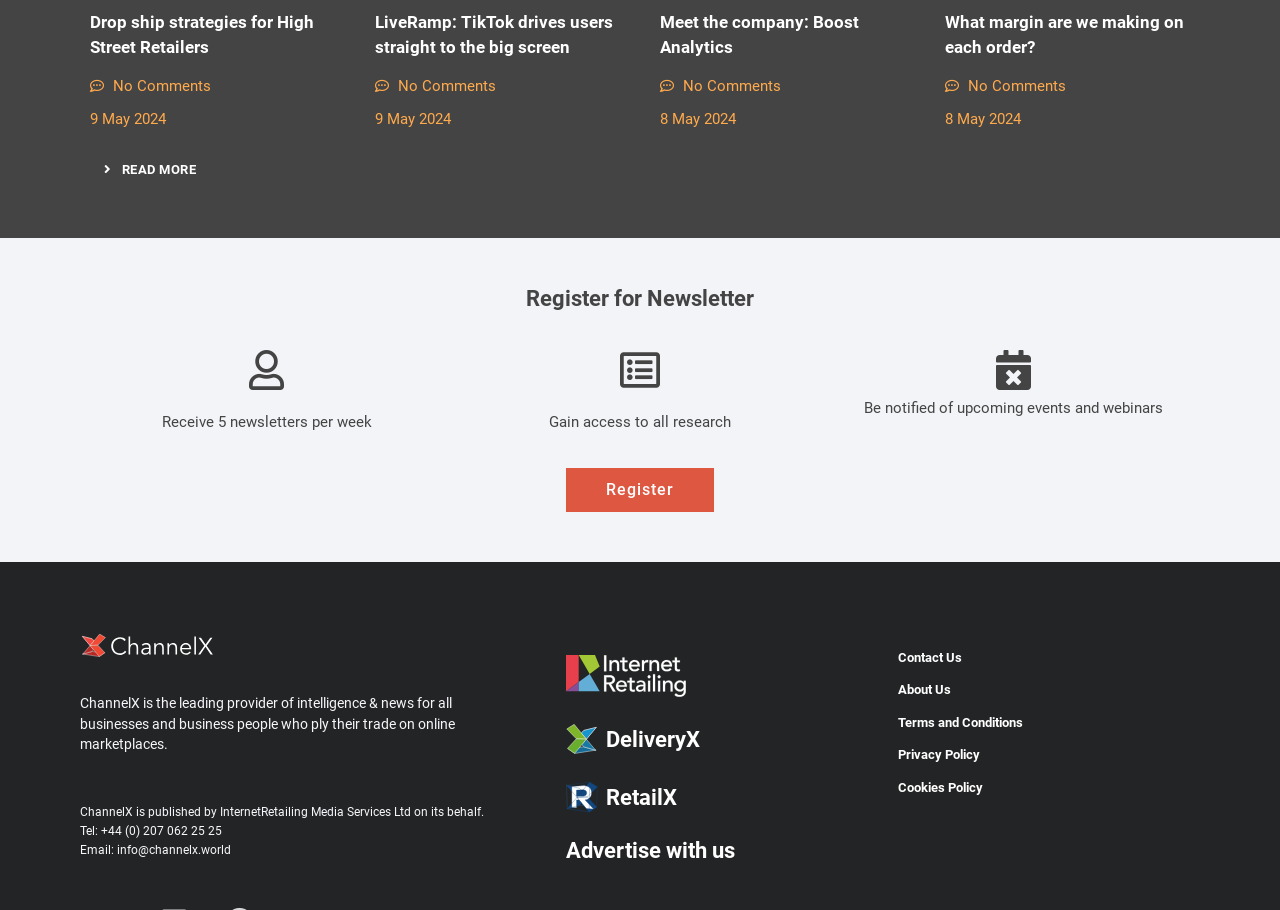Bounding box coordinates must be specified in the format (top-left x, top-left y, bottom-right x, bottom-right y). All values should be floating point numbers between 0 and 1. What are the bounding box coordinates of the UI element described as: Meet the company: Boost Analytics

[0.516, 0.011, 0.707, 0.067]